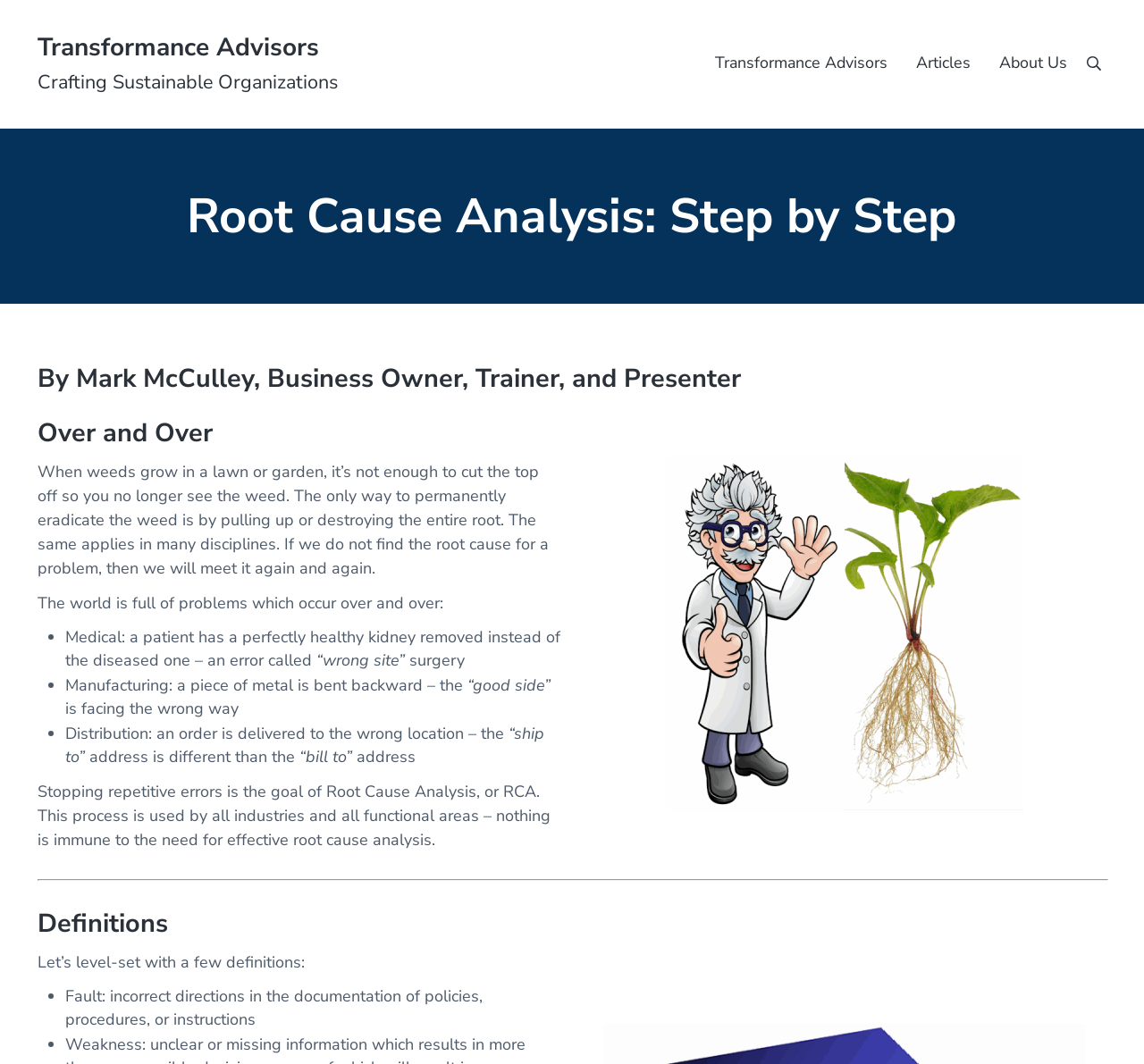What is the purpose of finding the root cause of a problem?
Offer a detailed and exhaustive answer to the question.

The webpage uses the analogy of weeds in a lawn or garden to illustrate the importance of finding the root cause of a problem. It states that 'if we do not find the root cause for a problem, then we will meet it again and again.' Therefore, the purpose of finding the root cause is to permanently eradicate the problem.